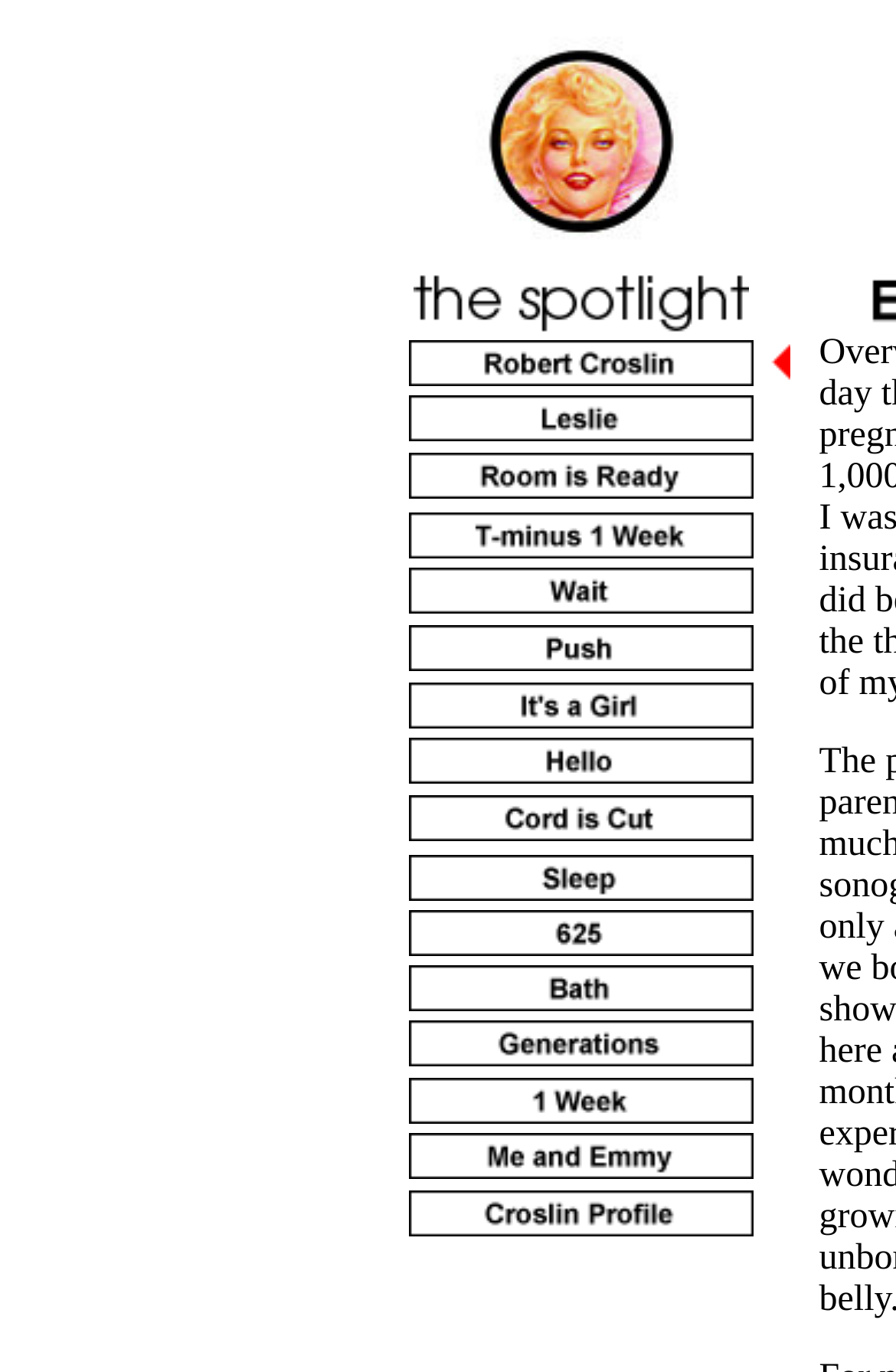Please find the bounding box coordinates of the element's region to be clicked to carry out this instruction: "click the second link".

[0.462, 0.221, 0.836, 0.25]